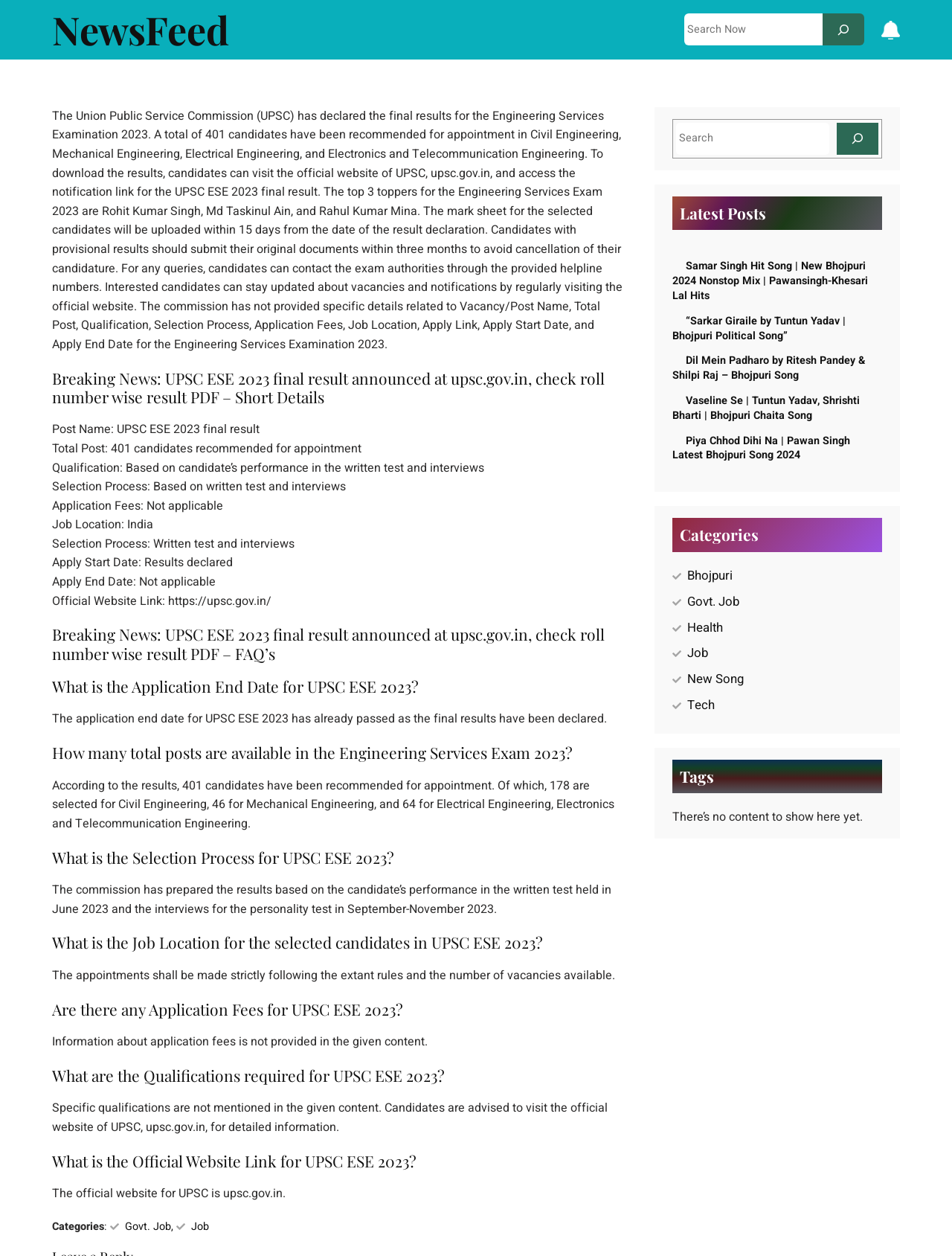Using the description: "Job", identify the bounding box of the corresponding UI element in the screenshot.

[0.721, 0.513, 0.743, 0.527]